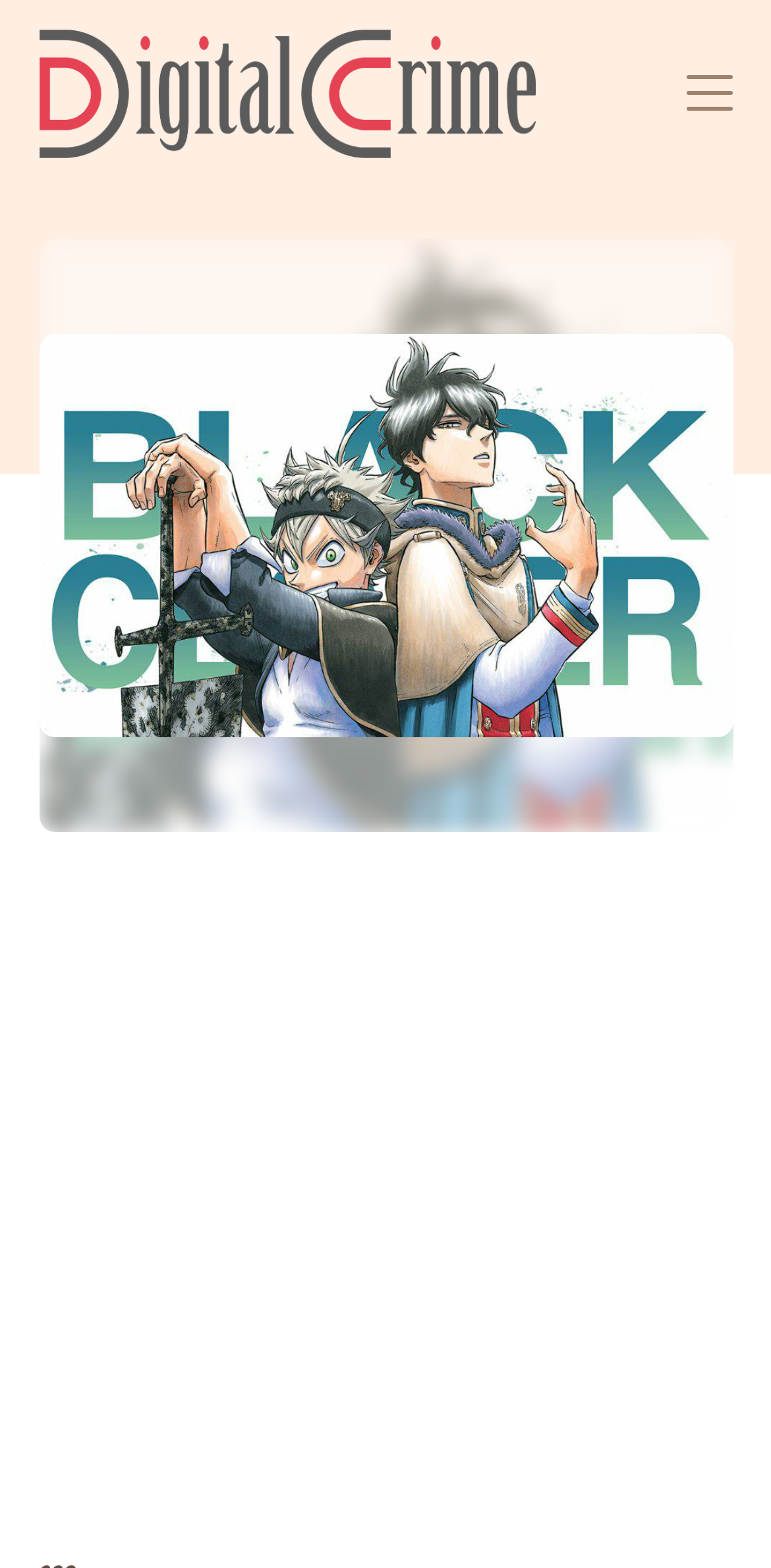Extract the bounding box coordinates for the HTML element that matches this description: "aria-label="Advertisement" name="aswift_1" title="Advertisement"". The coordinates should be four float numbers between 0 and 1, i.e., [left, top, right, bottom].

[0.0, 0.572, 1.0, 0.982]